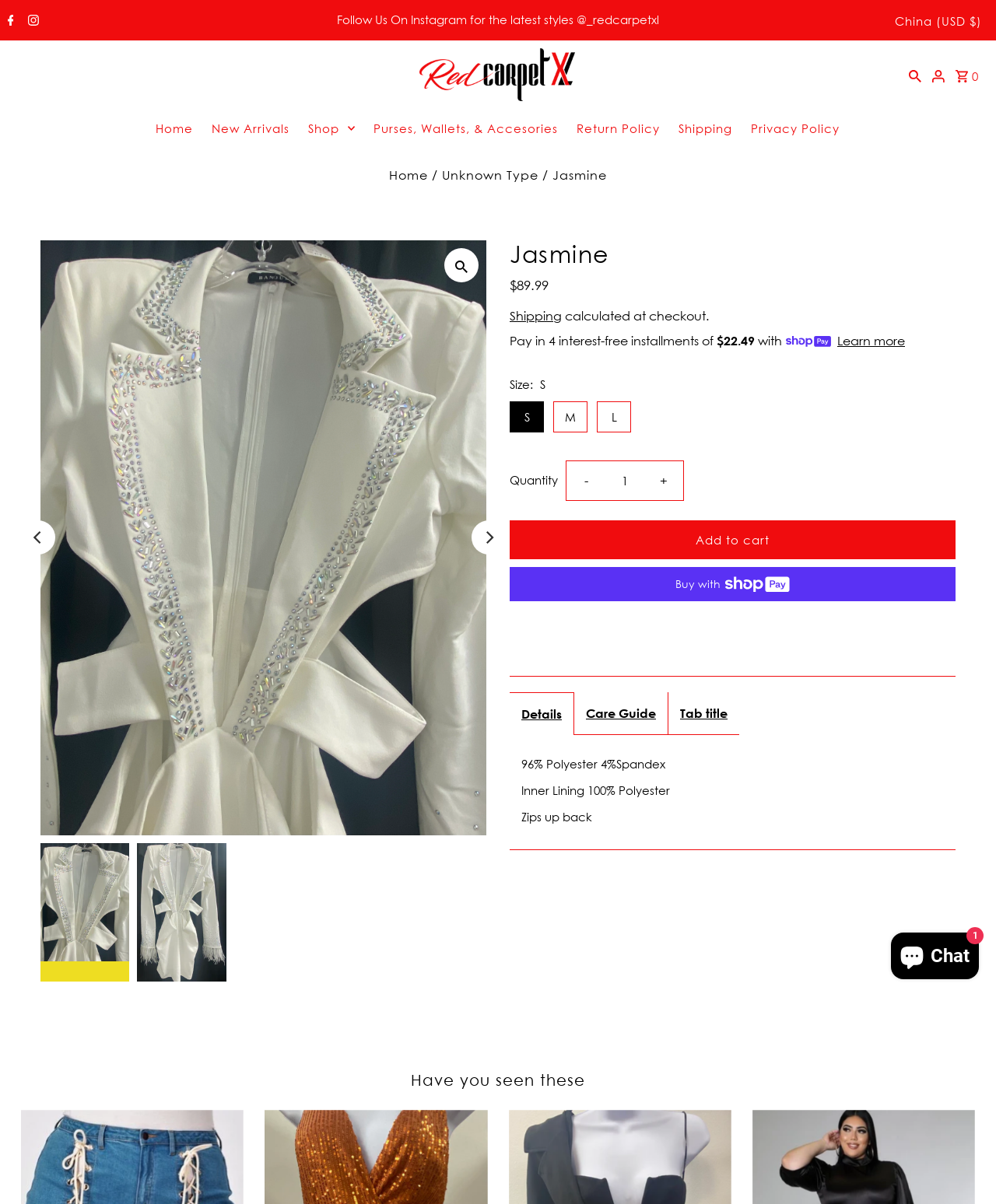Provide the bounding box coordinates of the UI element this sentence describes: "aria-label="Previous"".

[0.021, 0.432, 0.055, 0.461]